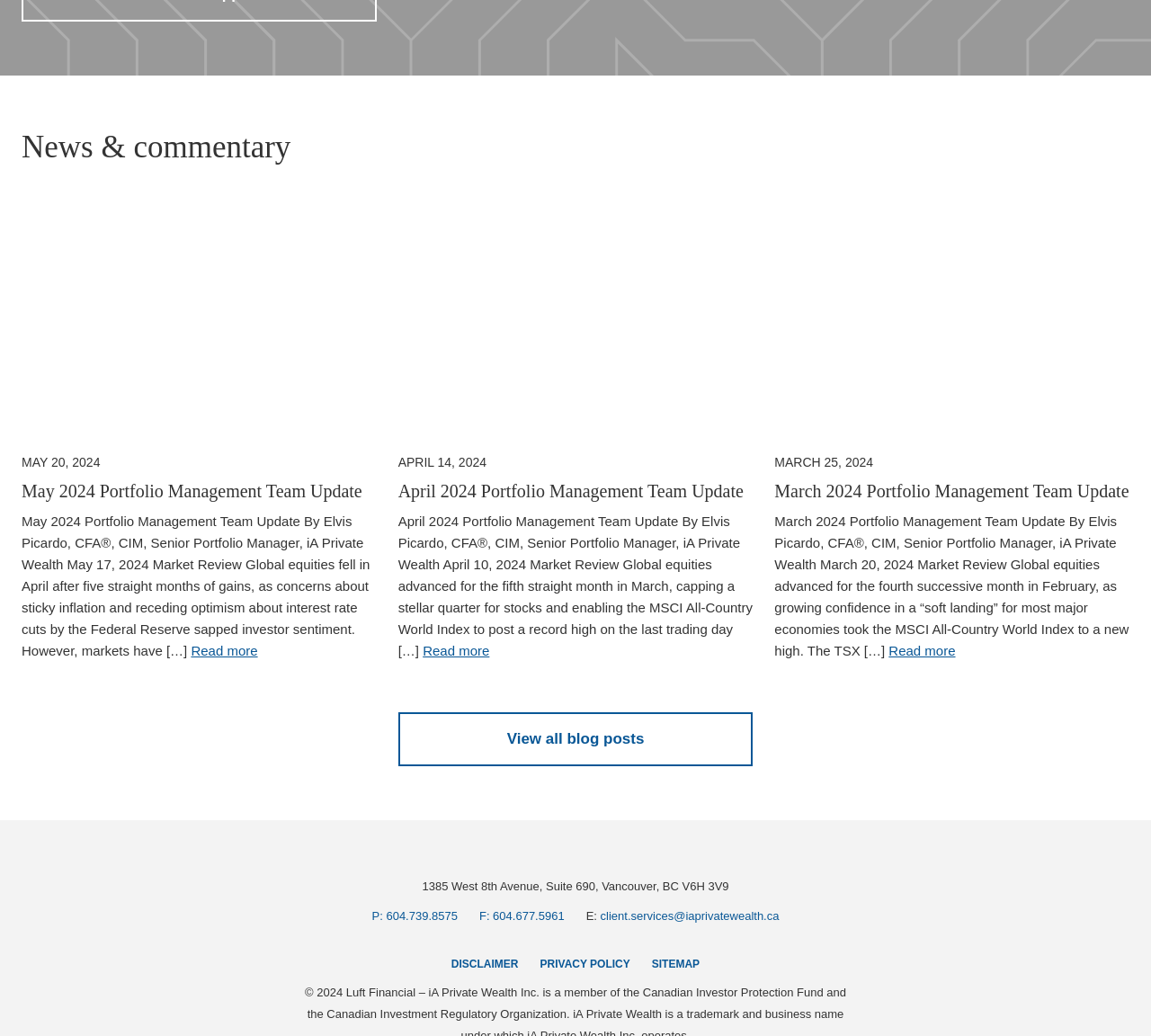Locate the bounding box coordinates of the clickable region necessary to complete the following instruction: "Read May 2024 Portfolio Management Team Update". Provide the coordinates in the format of four float numbers between 0 and 1, i.e., [left, top, right, bottom].

[0.019, 0.464, 0.315, 0.483]